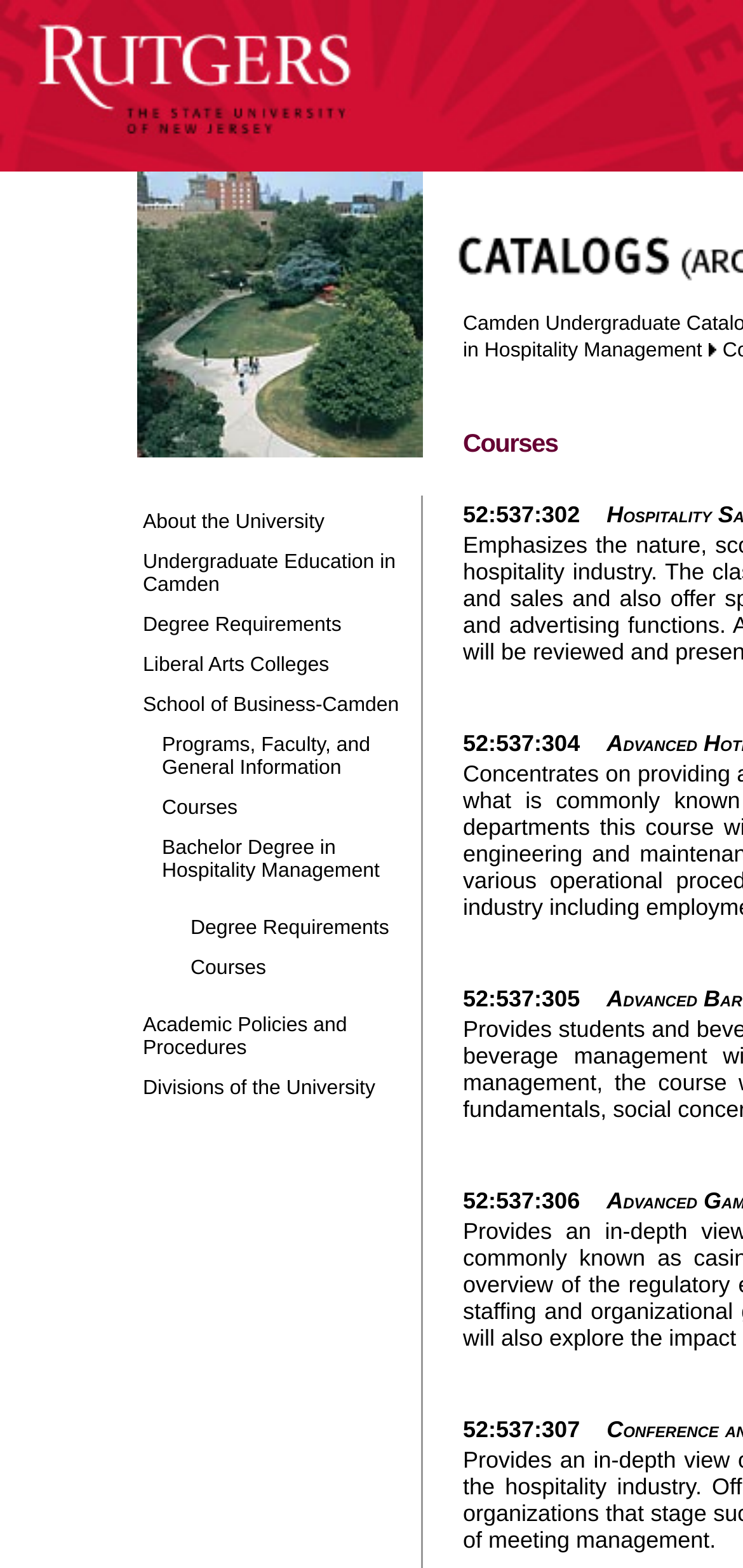Please identify the bounding box coordinates of where to click in order to follow the instruction: "visit Critical Vulnerability in XZ Utils".

None